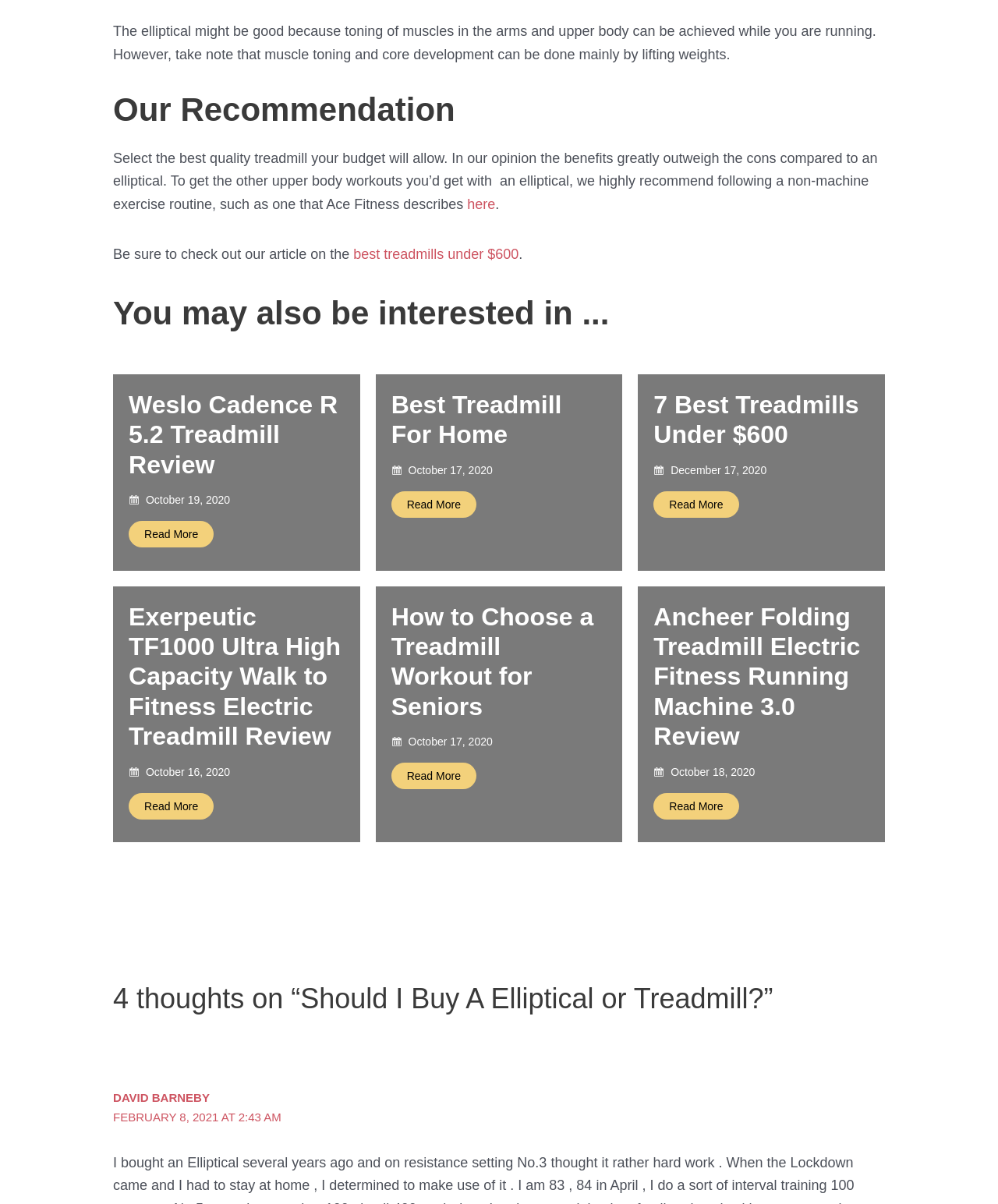Locate the bounding box coordinates of the clickable area needed to fulfill the instruction: "Learn more about Exerpeutic TF1000 Ultra High Capacity Walk to Fitness Electric Treadmill Review".

[0.129, 0.5, 0.341, 0.623]